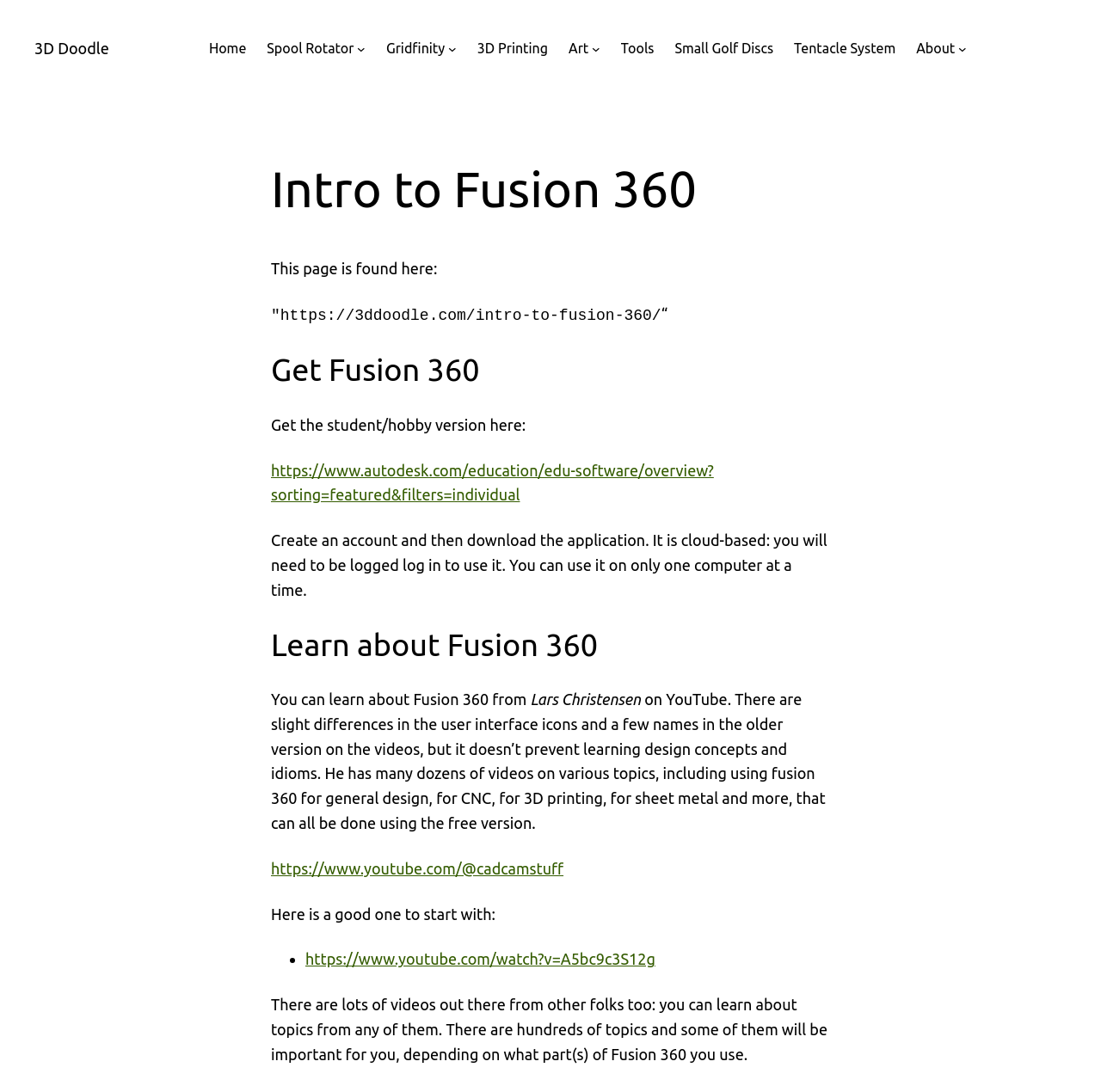Find the bounding box coordinates of the clickable region needed to perform the following instruction: "Click Wine Folly Logo". The coordinates should be provided as four float numbers between 0 and 1, i.e., [left, top, right, bottom].

None